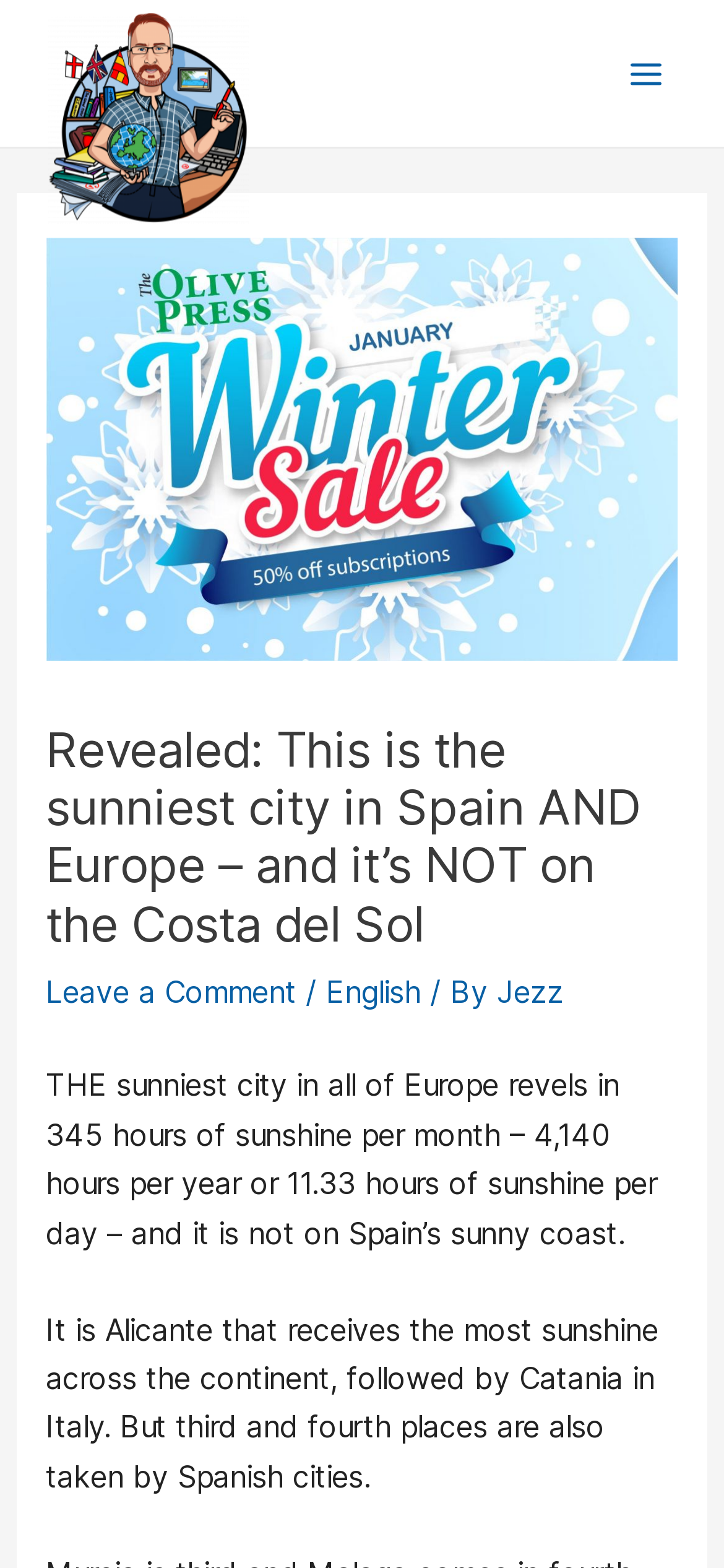How many hours of sunshine does the sunniest city in Europe get per day?
From the screenshot, provide a brief answer in one word or phrase.

11.33 hours